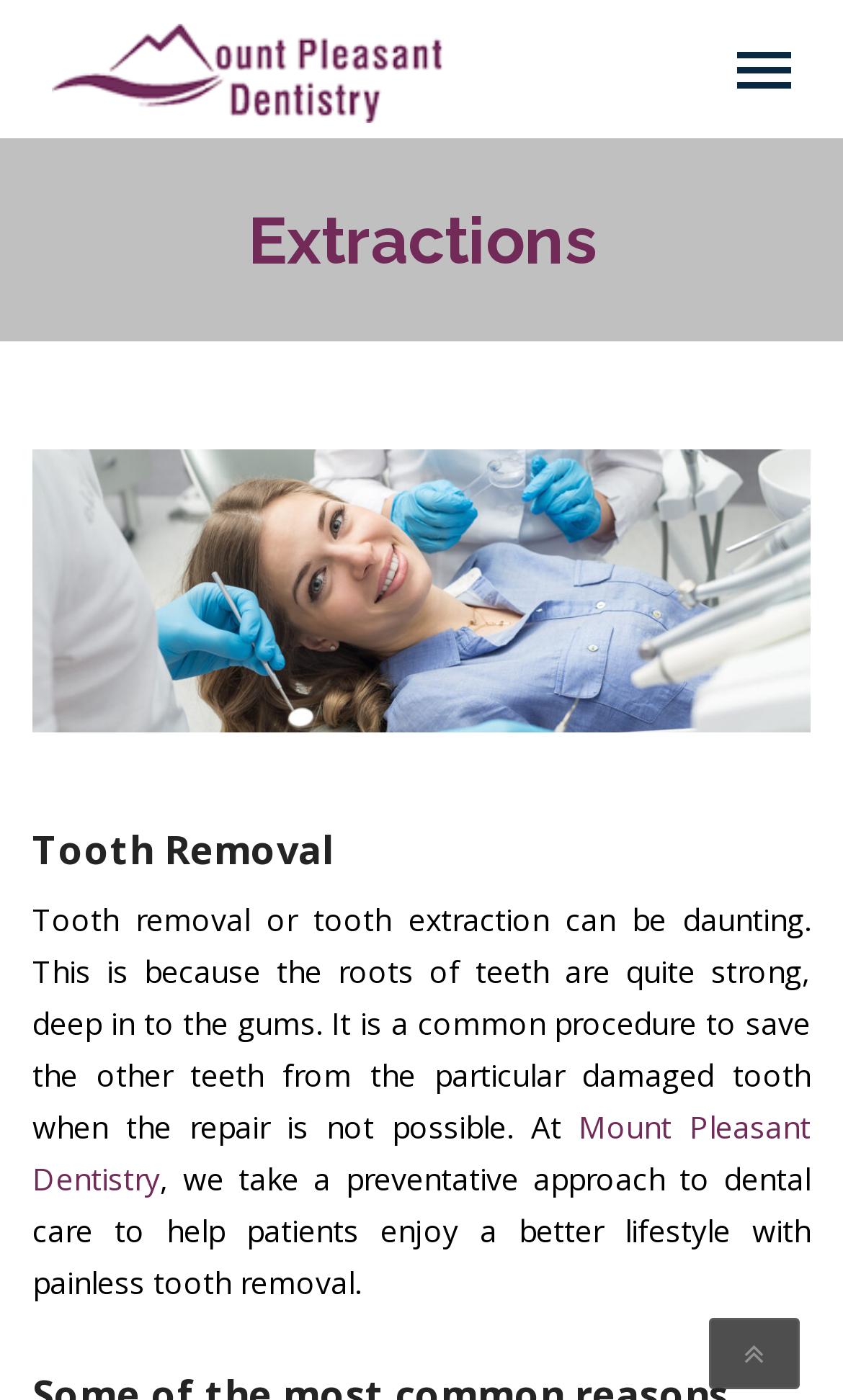For the following element description, predict the bounding box coordinates in the format (top-left x, top-left y, bottom-right x, bottom-right y). All values should be floating point numbers between 0 and 1. Description: alt="Mount Pleasant Dental Clinic"

[0.062, 0.014, 0.574, 0.085]